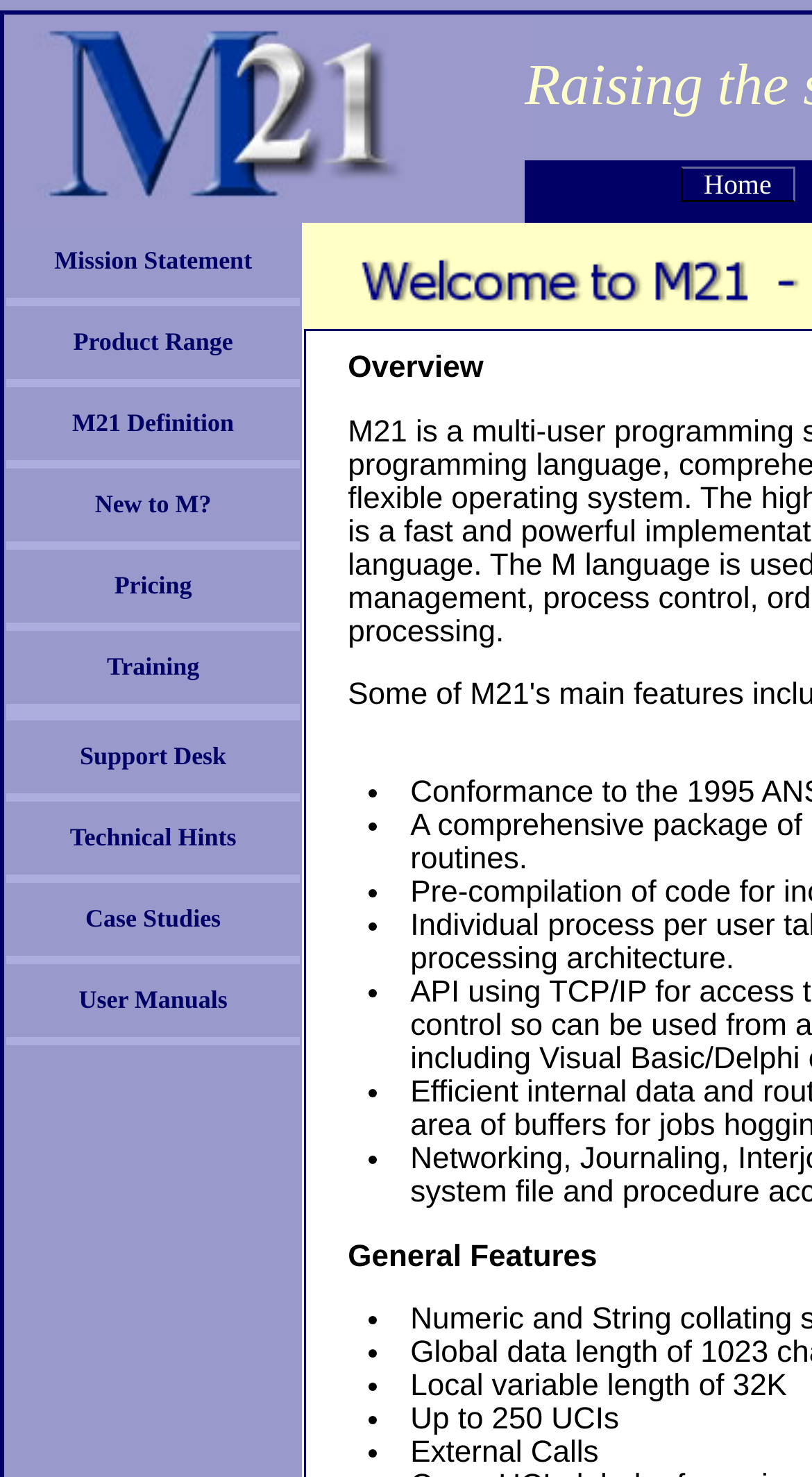What is the last item in the table?
Based on the visual content, answer with a single word or a brief phrase.

User Manuals